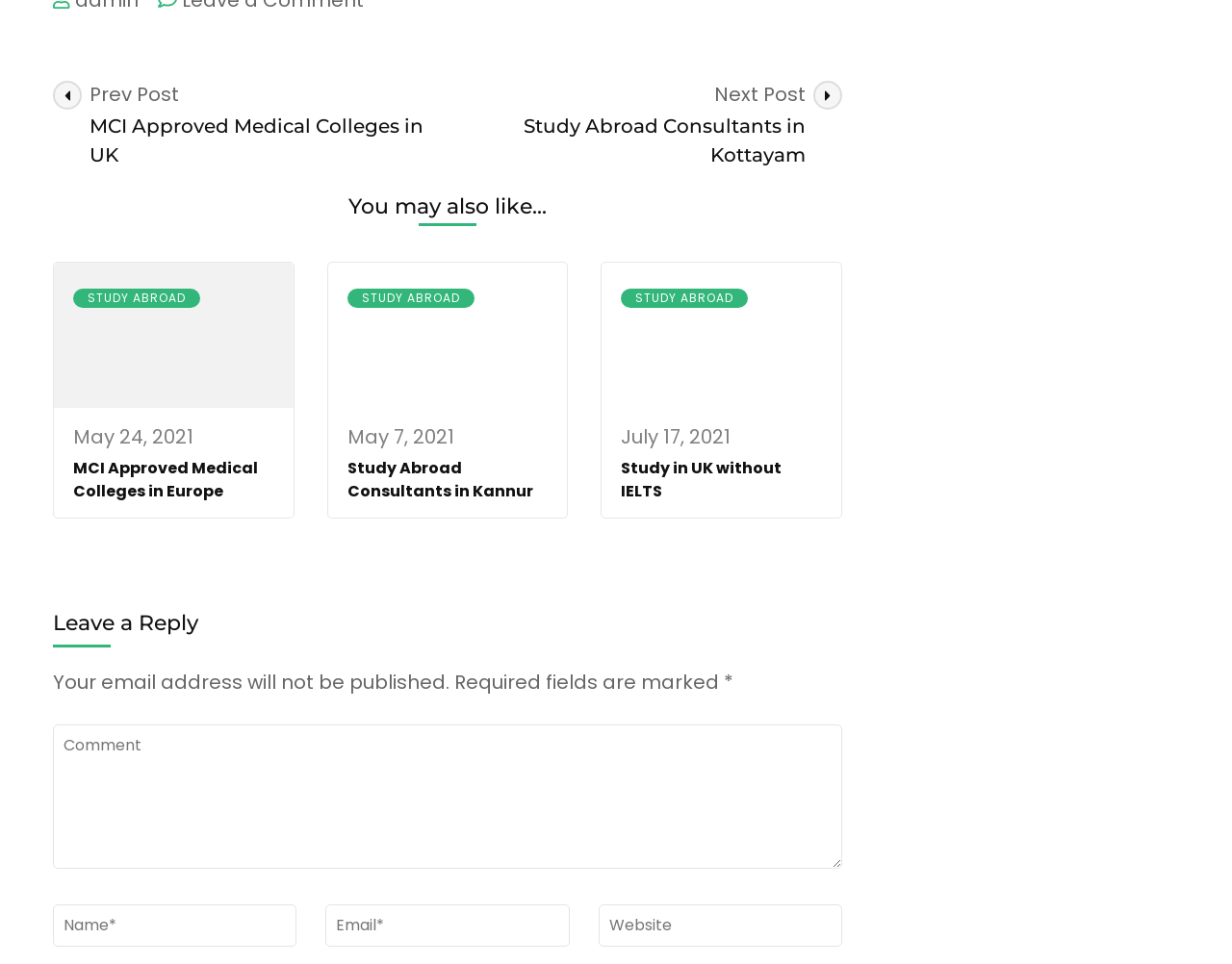Determine the bounding box for the UI element described here: "by postal mail".

None